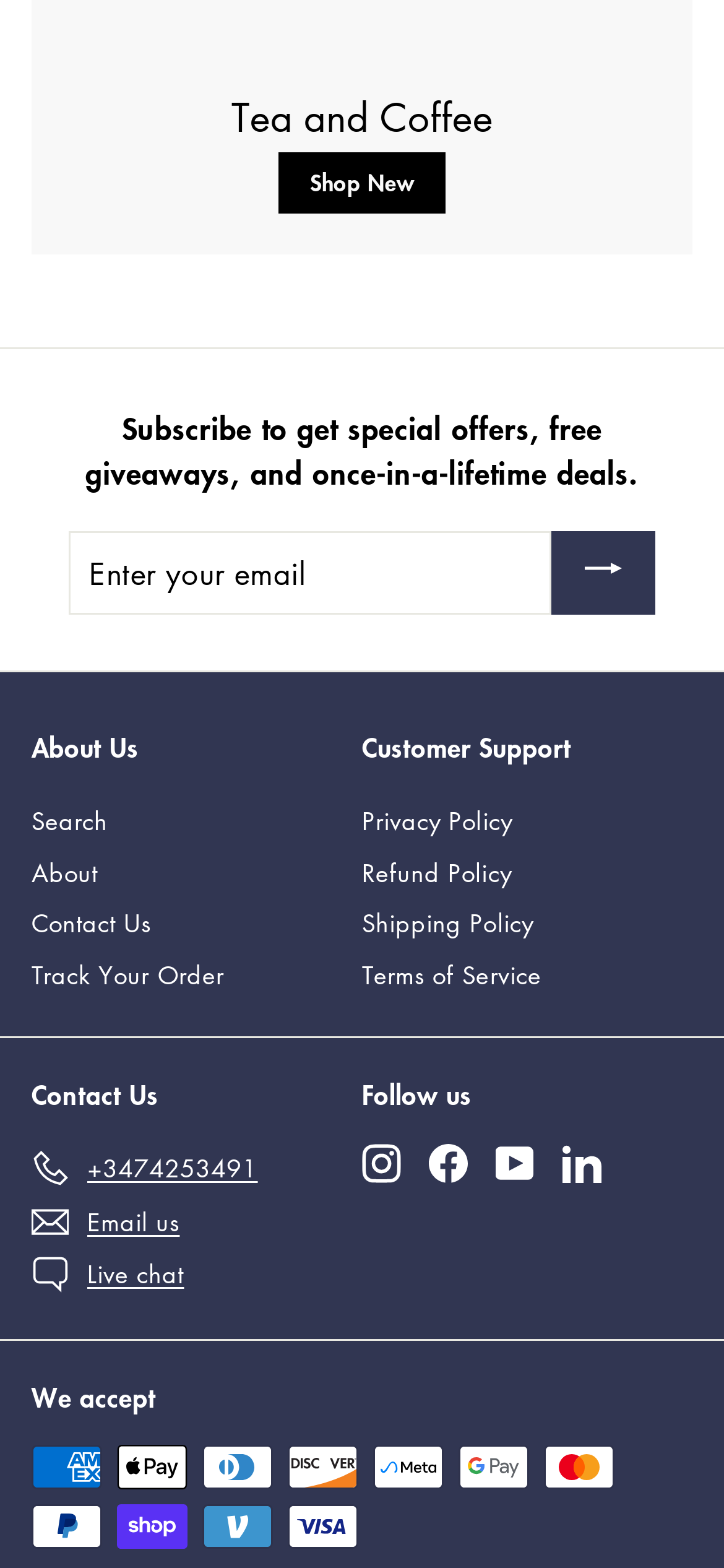Pinpoint the bounding box coordinates of the area that must be clicked to complete this instruction: "Enter your email address".

[0.095, 0.339, 0.762, 0.392]